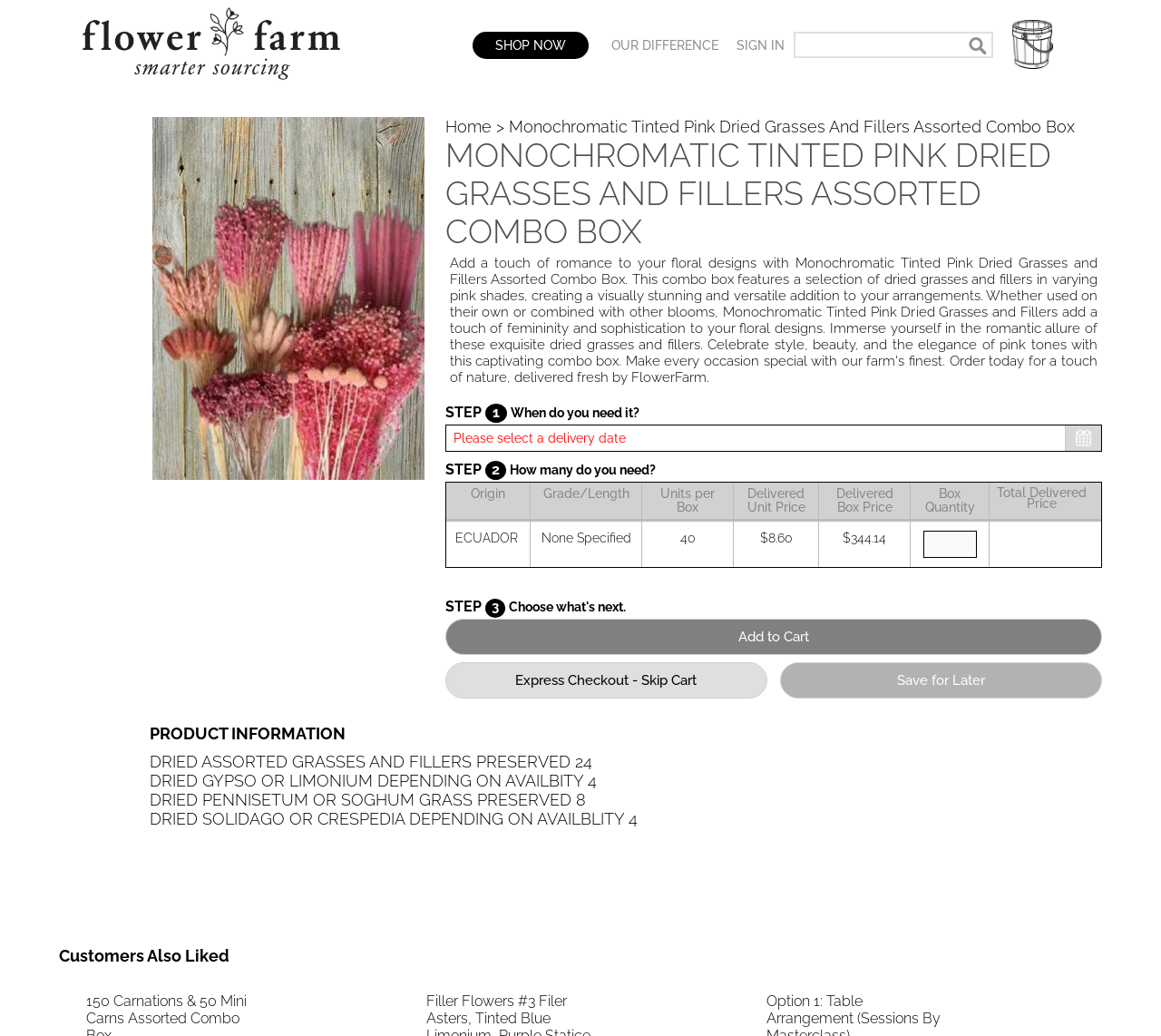Locate the UI element described as follows: "Home". Return the bounding box coordinates as four float numbers between 0 and 1 in the order [left, top, right, bottom].

[0.383, 0.113, 0.423, 0.131]